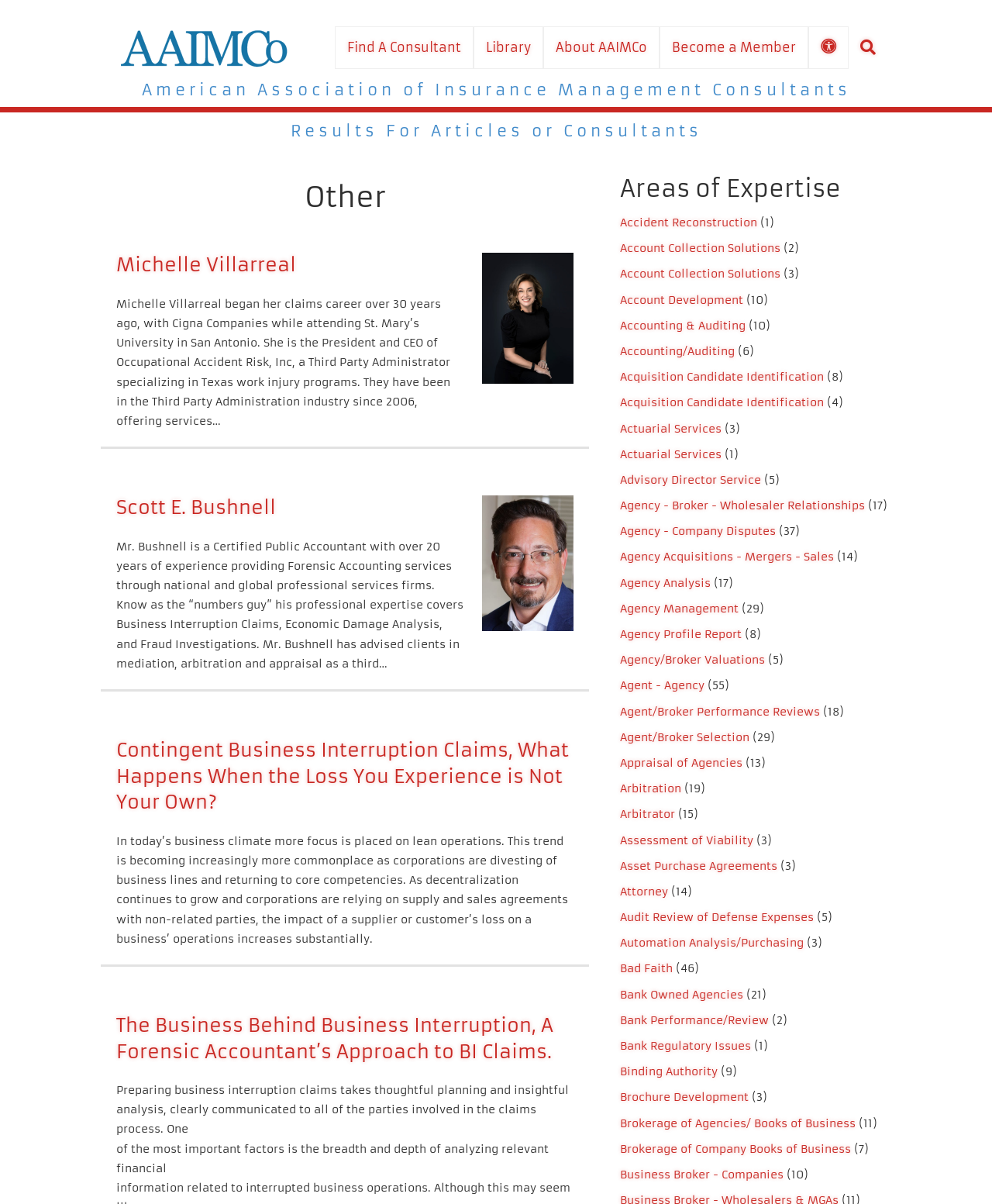Could you specify the bounding box coordinates for the clickable section to complete the following instruction: "Read the article about medical malpractice"?

None